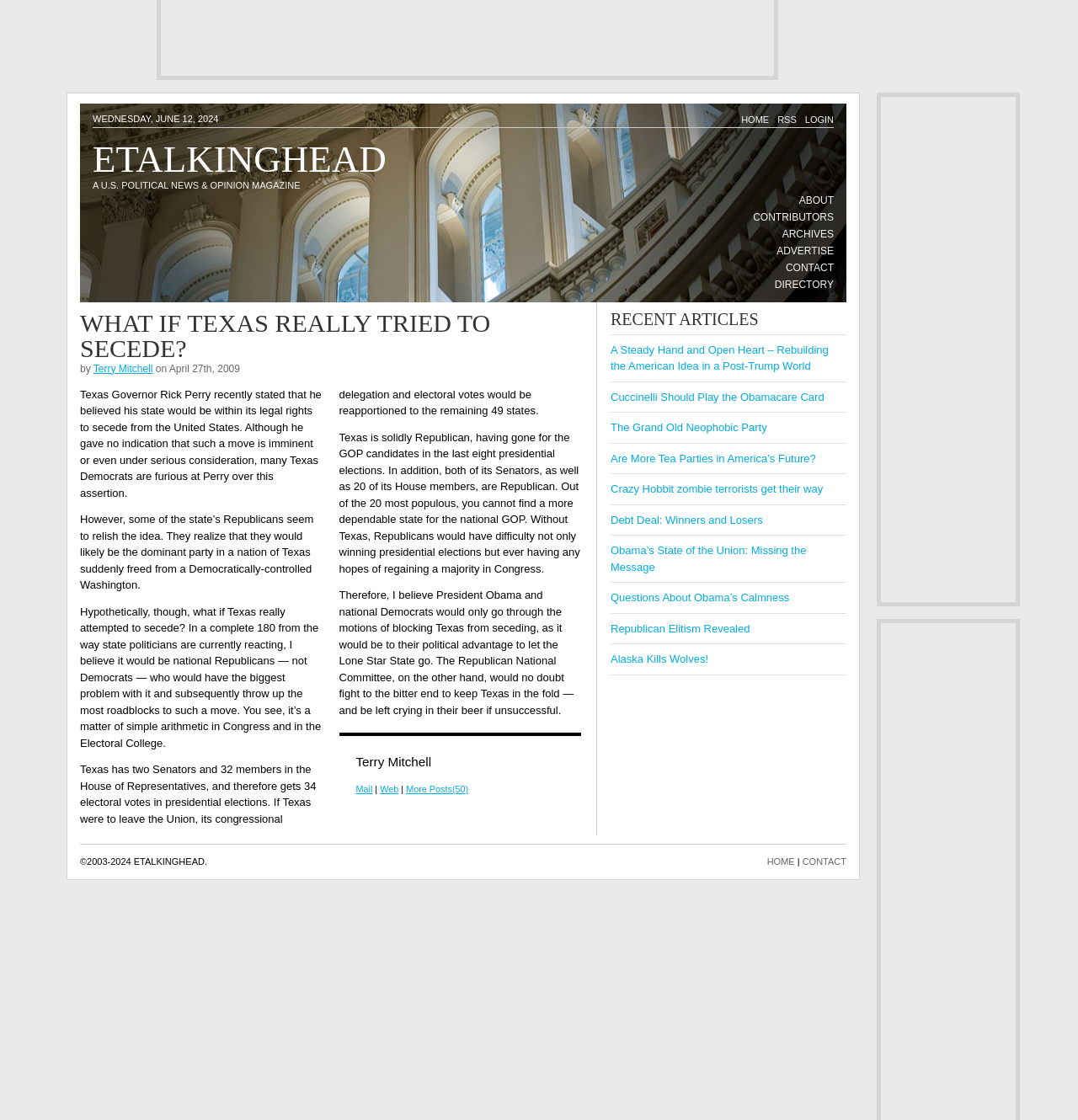Provide a single word or phrase to answer the given question: 
What is the date of the article?

April 27th, 2009